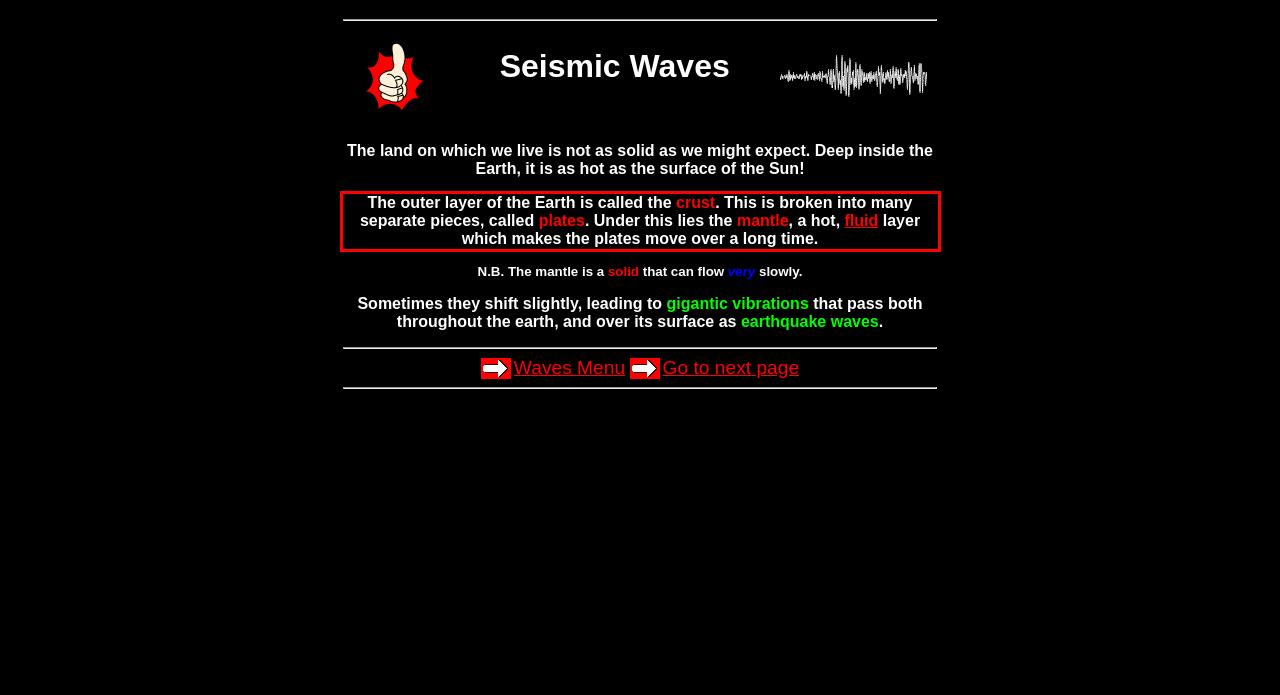Identify the text inside the red bounding box in the provided webpage screenshot and transcribe it.

The outer layer of the Earth is called the crust. This is broken into many separate pieces, called plates. Under this lies the mantle, a hot, fluid layer which makes the plates move over a long time.